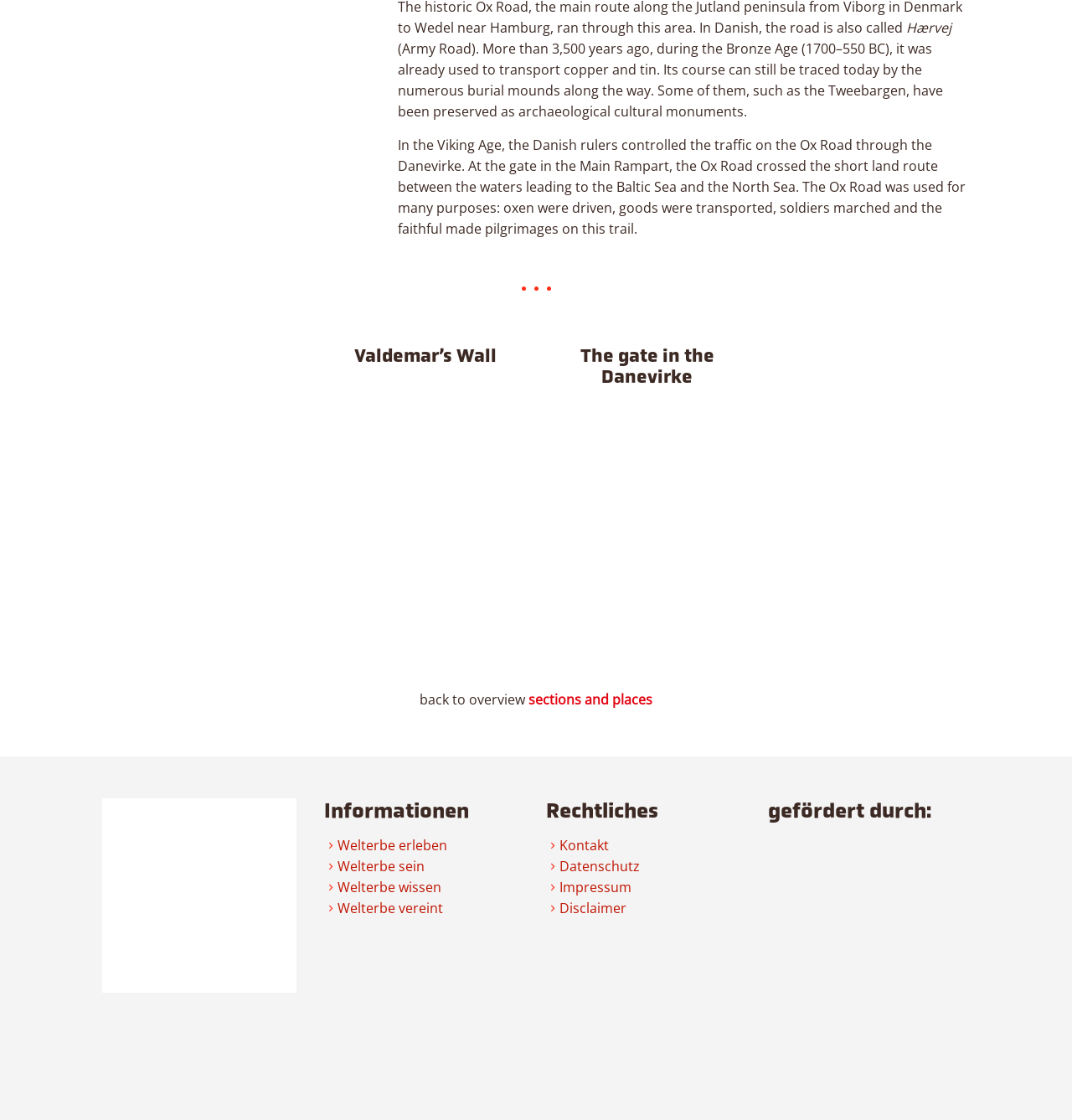Please reply to the following question using a single word or phrase: 
What is the name of the museum mentioned?

Danevirke Museum